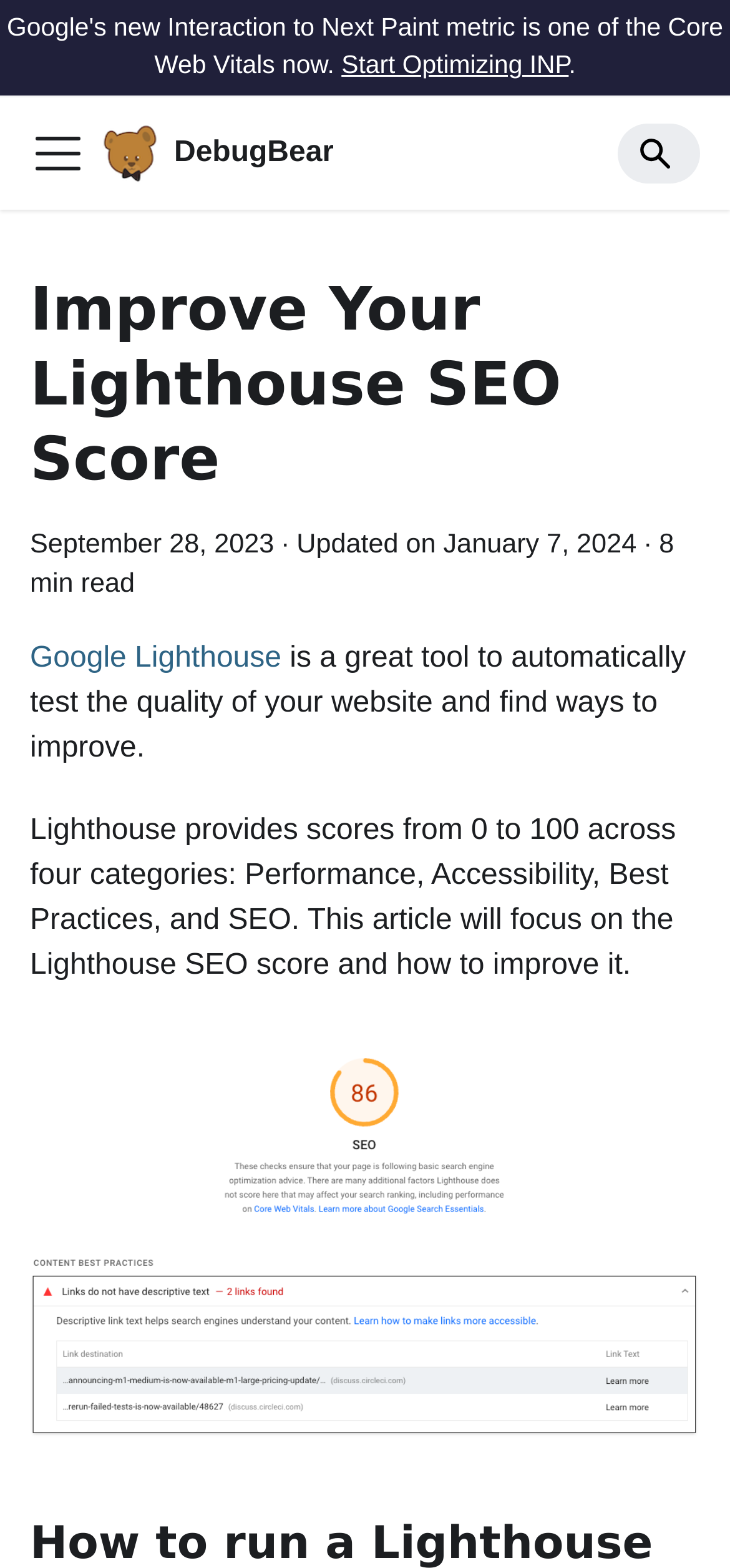Determine the bounding box of the UI component based on this description: "aria-label="Search" placeholder="Search"". The bounding box coordinates should be four float values between 0 and 1, i.e., [left, top, right, bottom].

[0.846, 0.079, 0.959, 0.117]